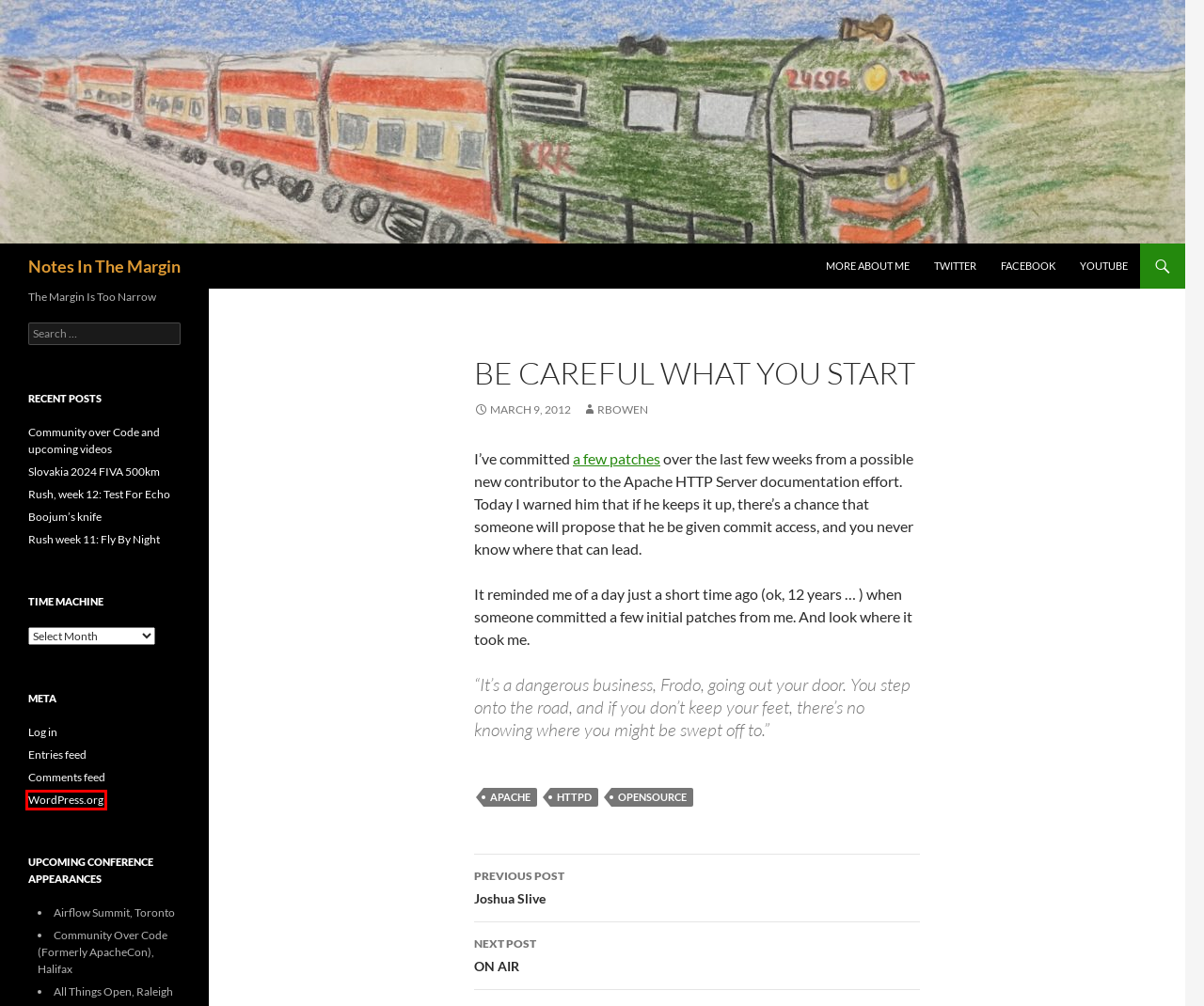Given a screenshot of a webpage with a red bounding box highlighting a UI element, choose the description that best corresponds to the new webpage after clicking the element within the red bounding box. Here are your options:
A. Boojum’s knife | Notes In The Margin
B. Log In ‹ Notes In The Margin — WordPress
C. apache | Notes In The Margin
D. Community over Code and upcoming videos | Notes In The Margin
E. httpd | Notes In The Margin
F. RCBowen.com
G. Notes In The Margin | The Margin Is Too Narrow
H. Blog Tool, Publishing Platform, and CMS – WordPress.org

H